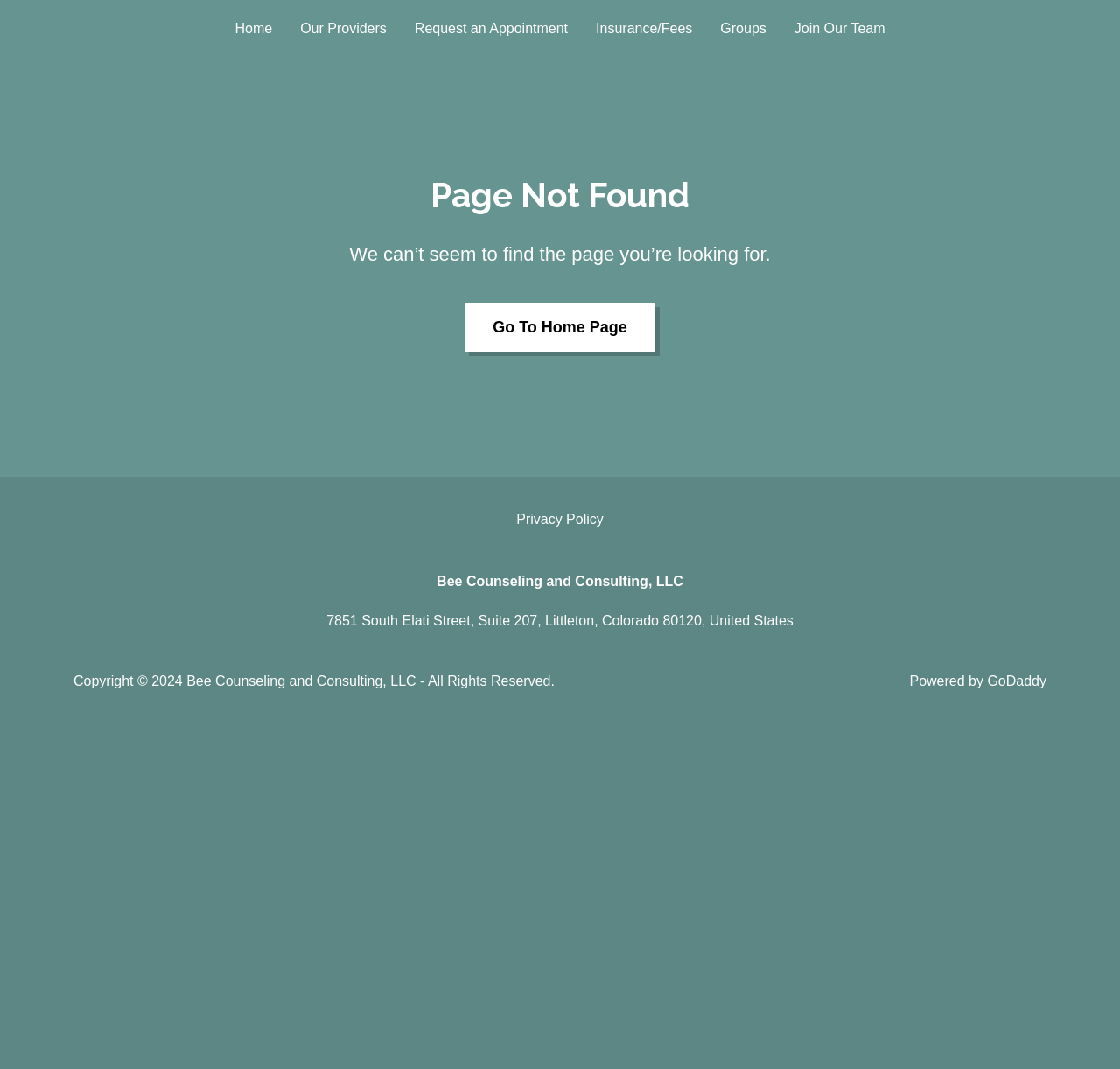Please find the bounding box coordinates of the clickable region needed to complete the following instruction: "Learn about our providers". The bounding box coordinates must consist of four float numbers between 0 and 1, i.e., [left, top, right, bottom].

[0.263, 0.012, 0.35, 0.04]